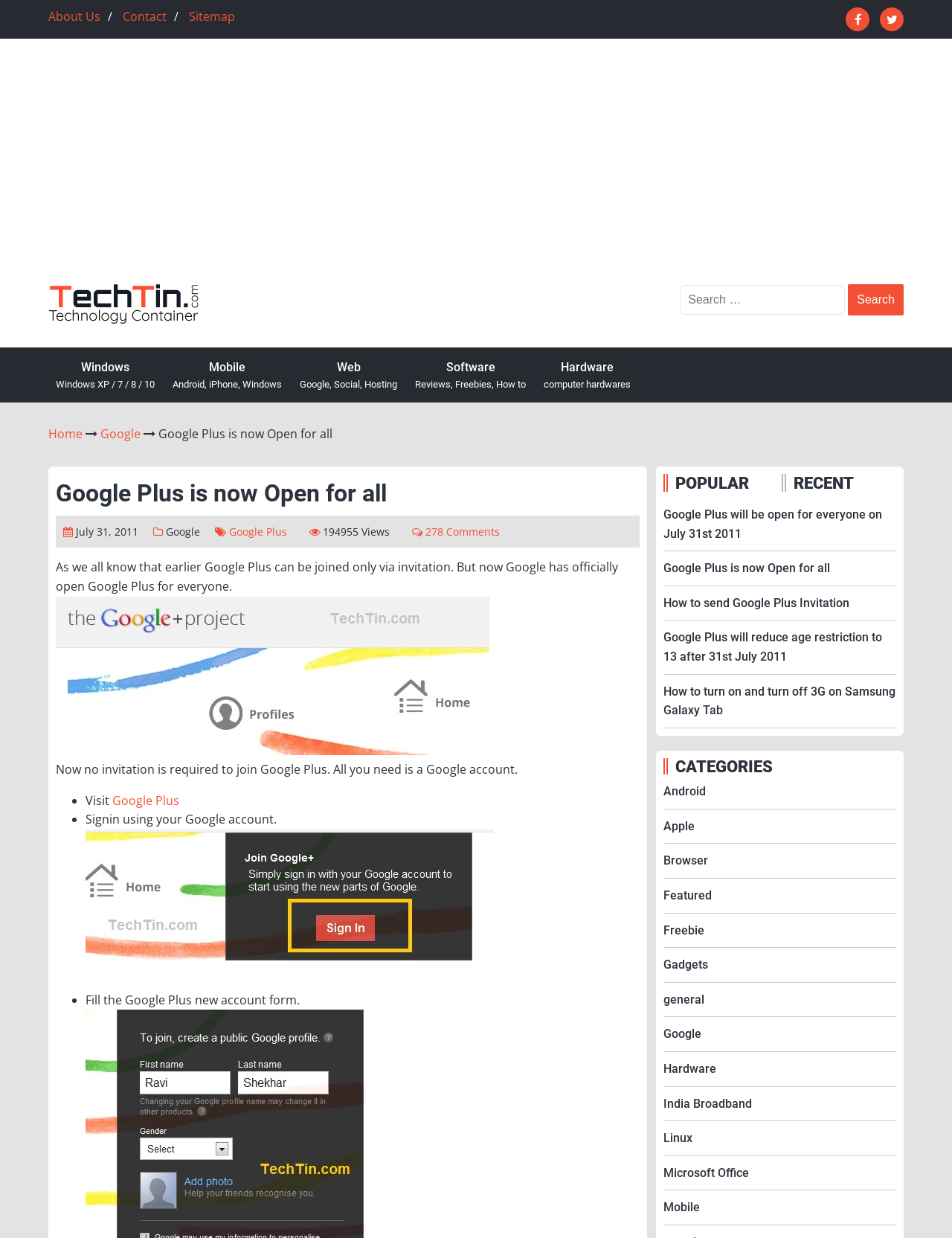Please extract and provide the main headline of the webpage.

Google Plus is now Open for all